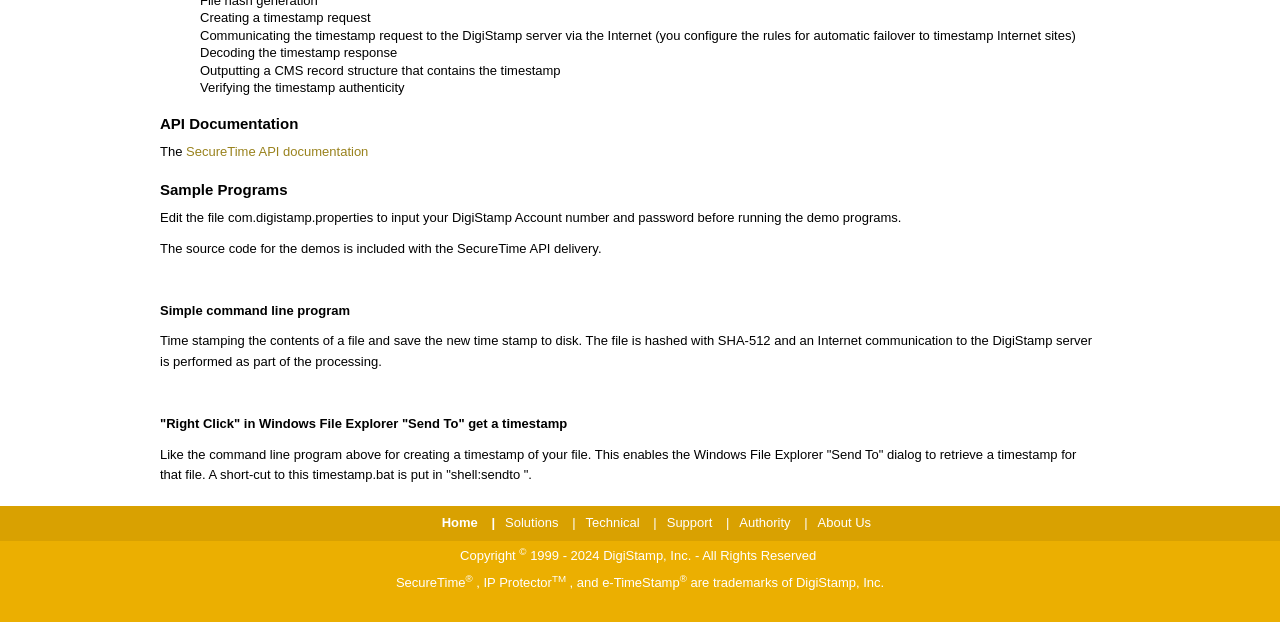Using the format (top-left x, top-left y, bottom-right x, bottom-right y), and given the element description, identify the bounding box coordinates within the screenshot: About Us

[0.639, 0.804, 0.696, 0.831]